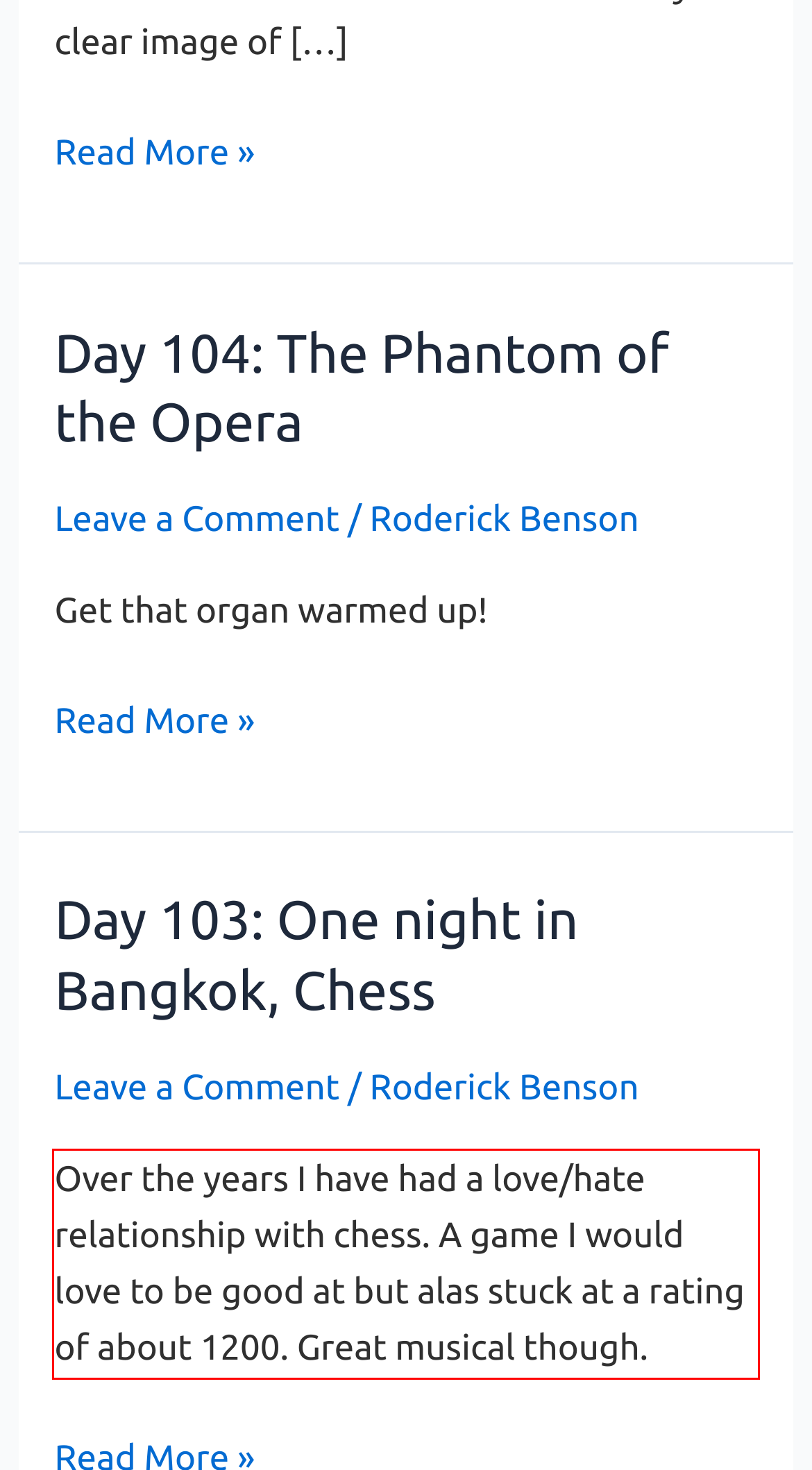Using OCR, extract the text content found within the red bounding box in the given webpage screenshot.

Over the years I have had a love/hate relationship with chess. A game I would love to be good at but alas stuck at a rating of about 1200. Great musical though.